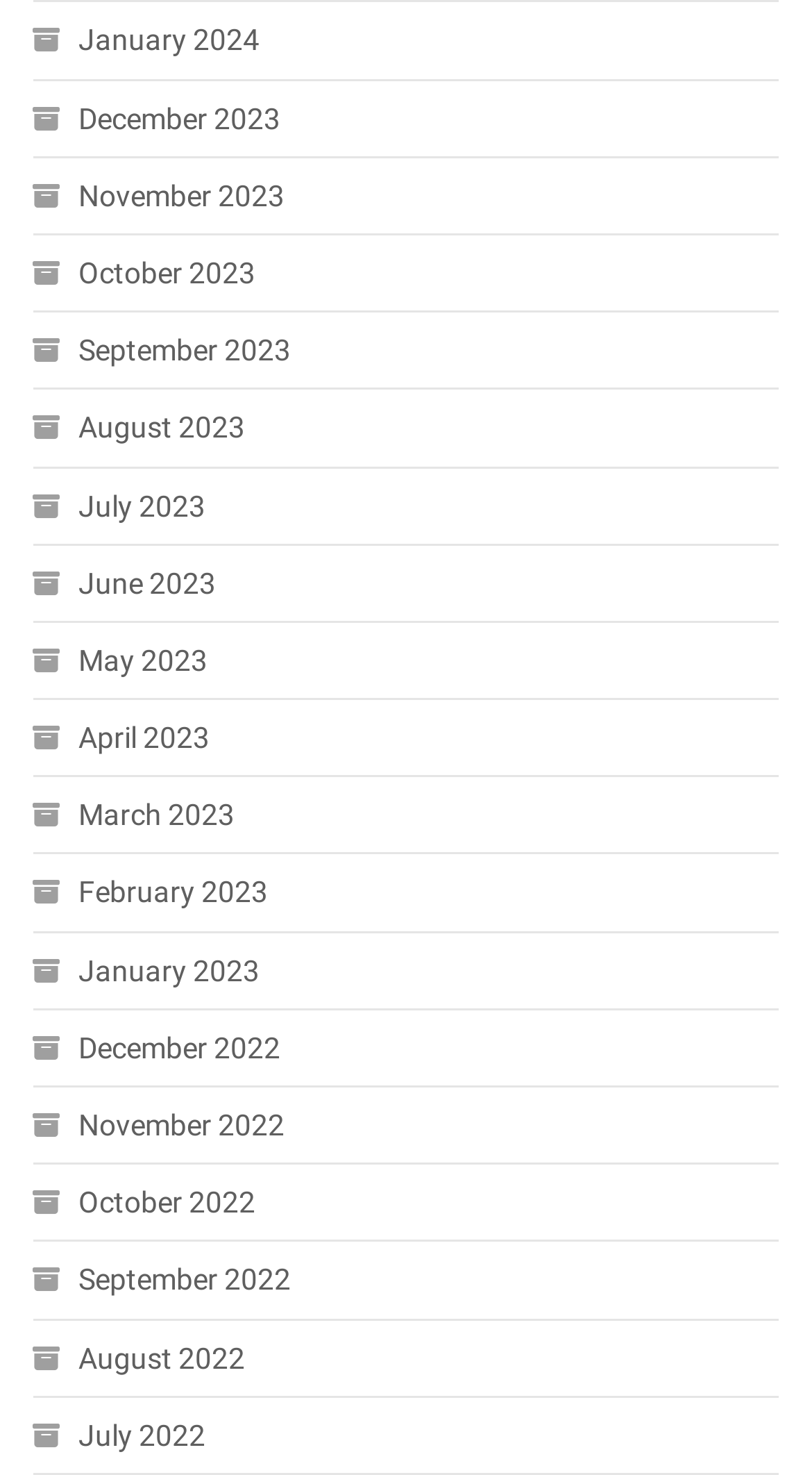Please find the bounding box coordinates of the section that needs to be clicked to achieve this instruction: "Check October 2023".

[0.04, 0.167, 0.314, 0.203]